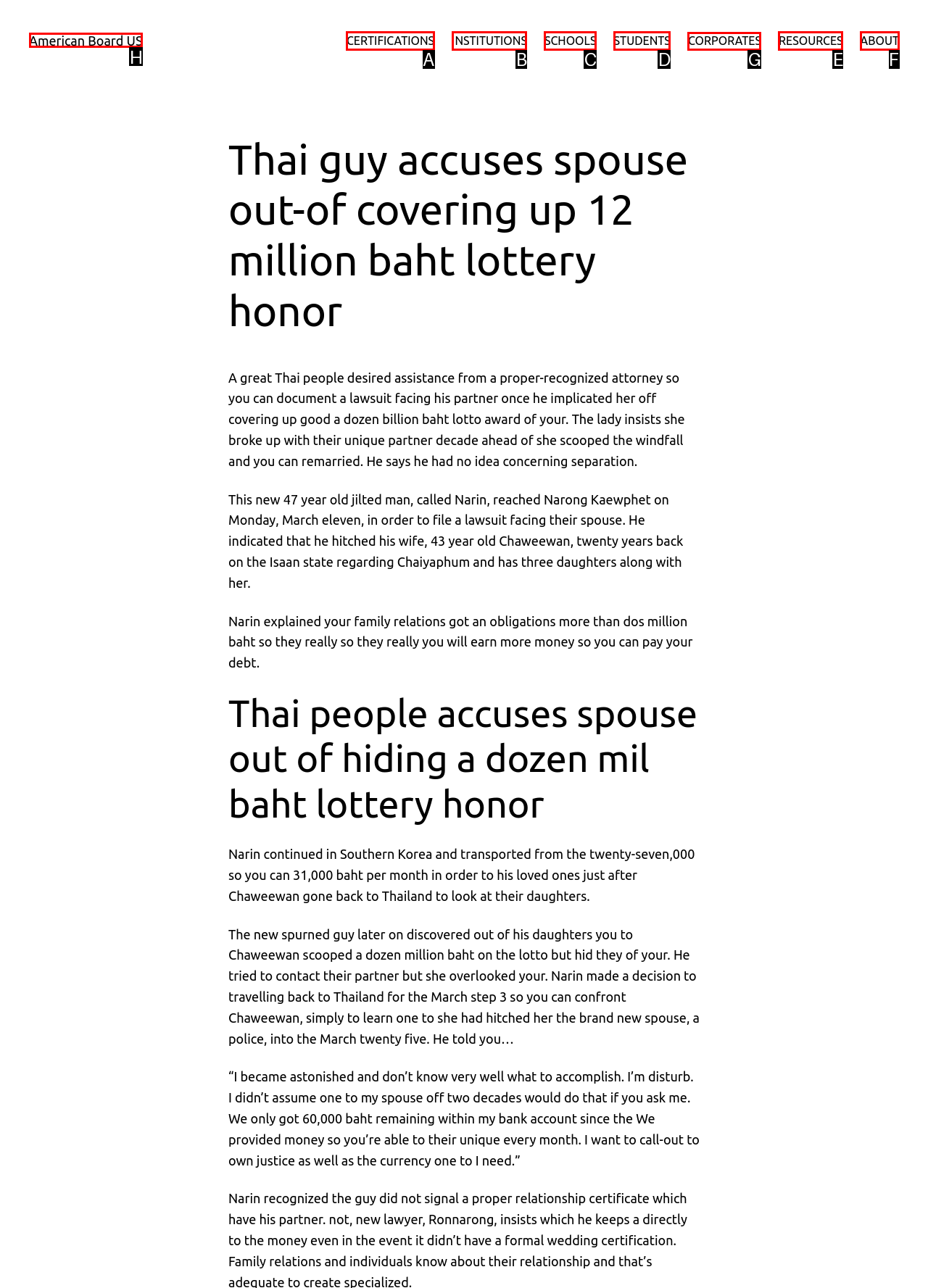Which HTML element should be clicked to fulfill the following task: Explore Drachenfels?
Reply with the letter of the appropriate option from the choices given.

None